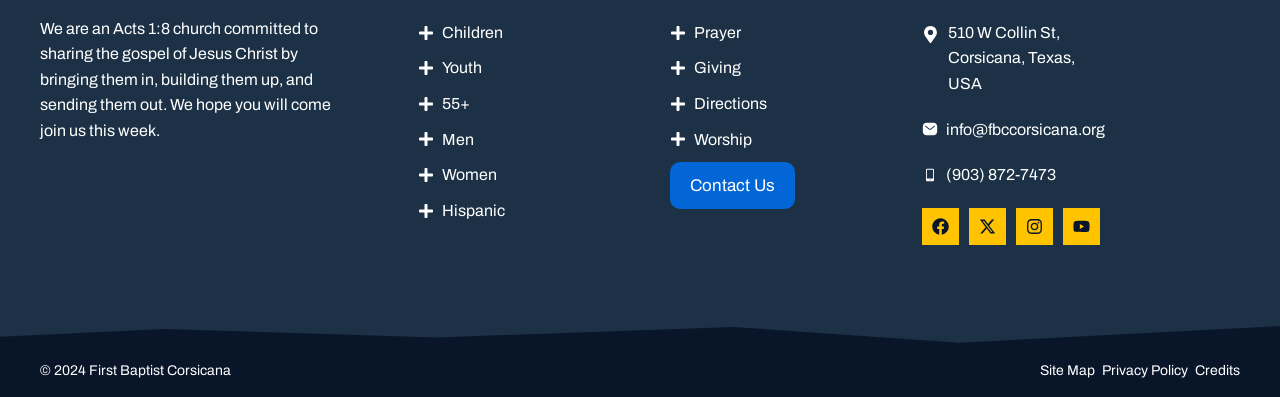Can you specify the bounding box coordinates for the region that should be clicked to fulfill this instruction: "Visit Contact Us".

[0.523, 0.409, 0.621, 0.527]